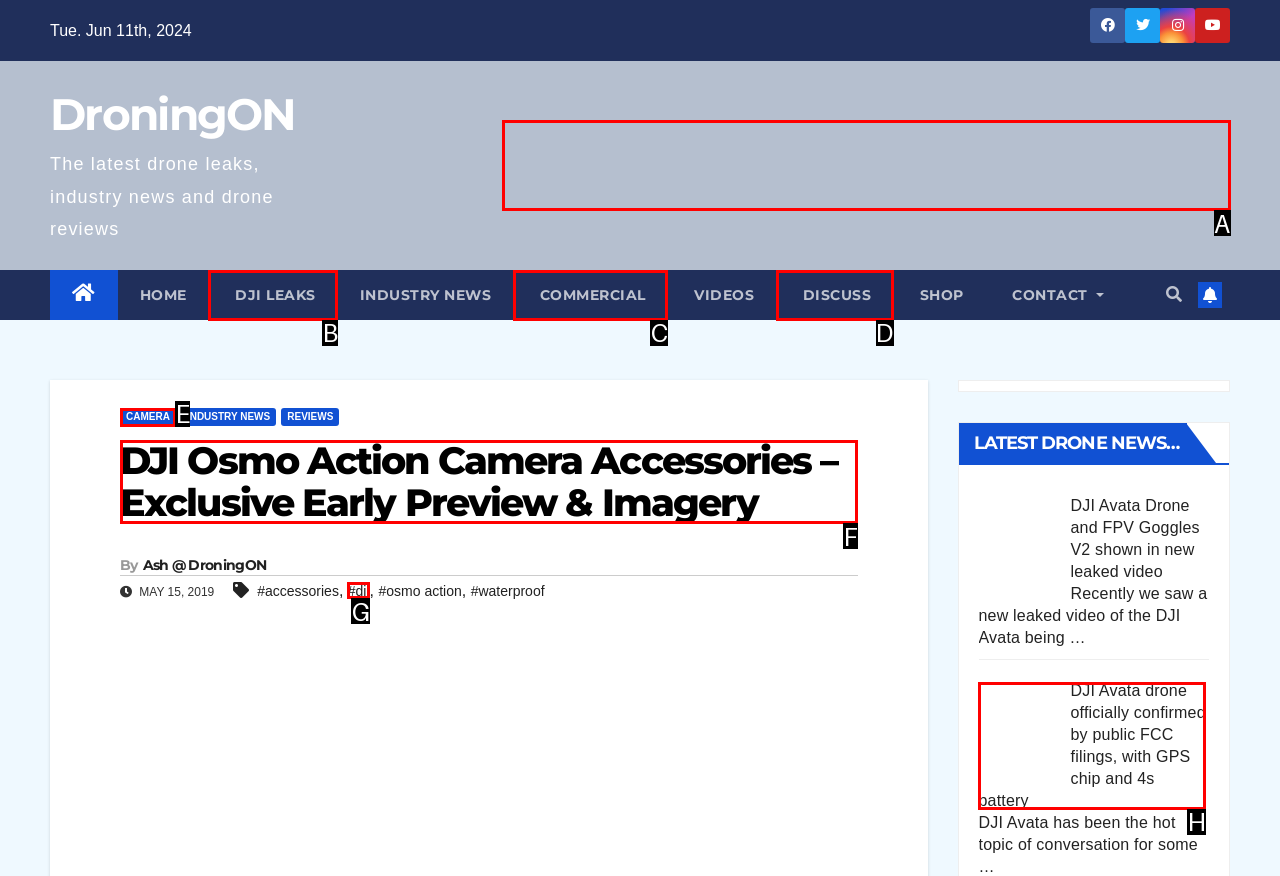Determine which HTML element to click to execute the following task: Read the article about DJI Osmo Action Camera Accessories Answer with the letter of the selected option.

F